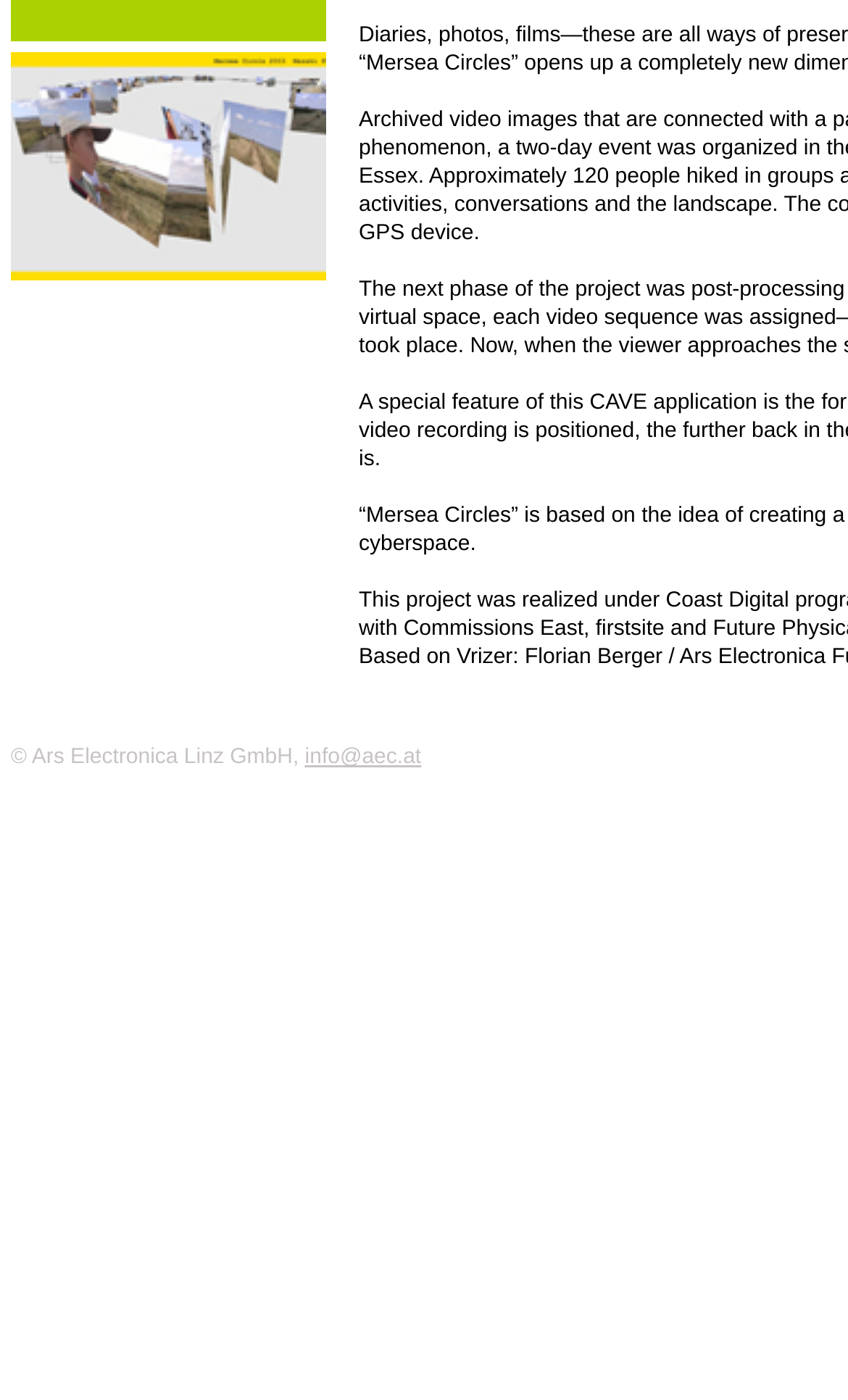Based on the provided description, "info@aec.at", find the bounding box of the corresponding UI element in the screenshot.

[0.359, 0.533, 0.497, 0.55]